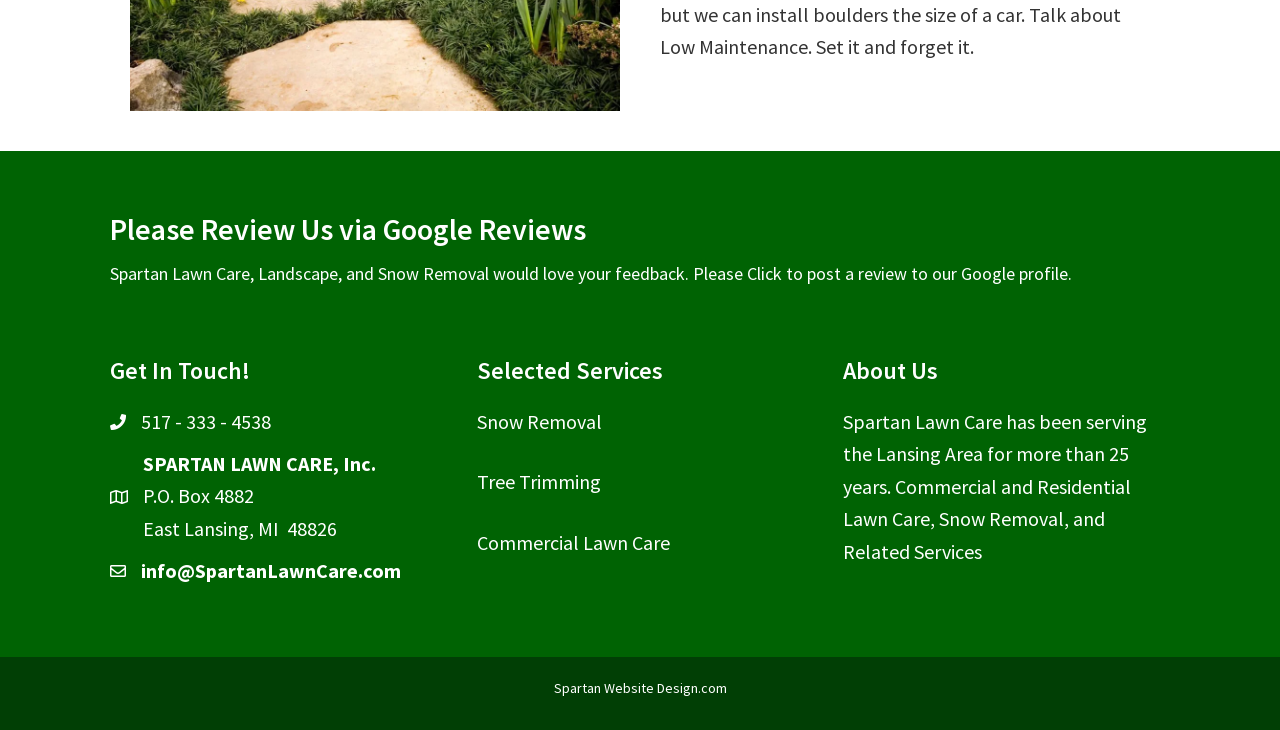Based on the description "info@SpartanLawnCare.com", find the bounding box of the specified UI element.

[0.11, 0.76, 0.313, 0.805]